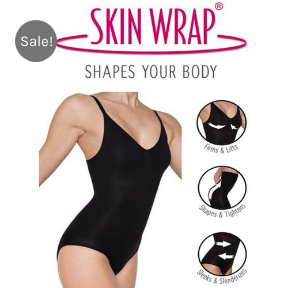Offer an in-depth caption for the image presented.

This image showcases the "Skin Wrap Non-wired Bodysuit," a stylish and functional garment designed to enhance and shape your body. The bodysuit features a sleek black design and a flattering V-neckline. It emphasizes the body's natural curves while providing comfort without underwiring. Prominently placed text reads "Sale!" indicating a promotional offer currently available for this product. Surrounding the model are icons illustrating the bodysuit's key benefits: it forms and lifts, shapes and tightens, and slims and smooths, making it an ideal choice for those looking to enhance their figure effortlessly. The overall presentation is clean and appealing, conveying both style and functionality.